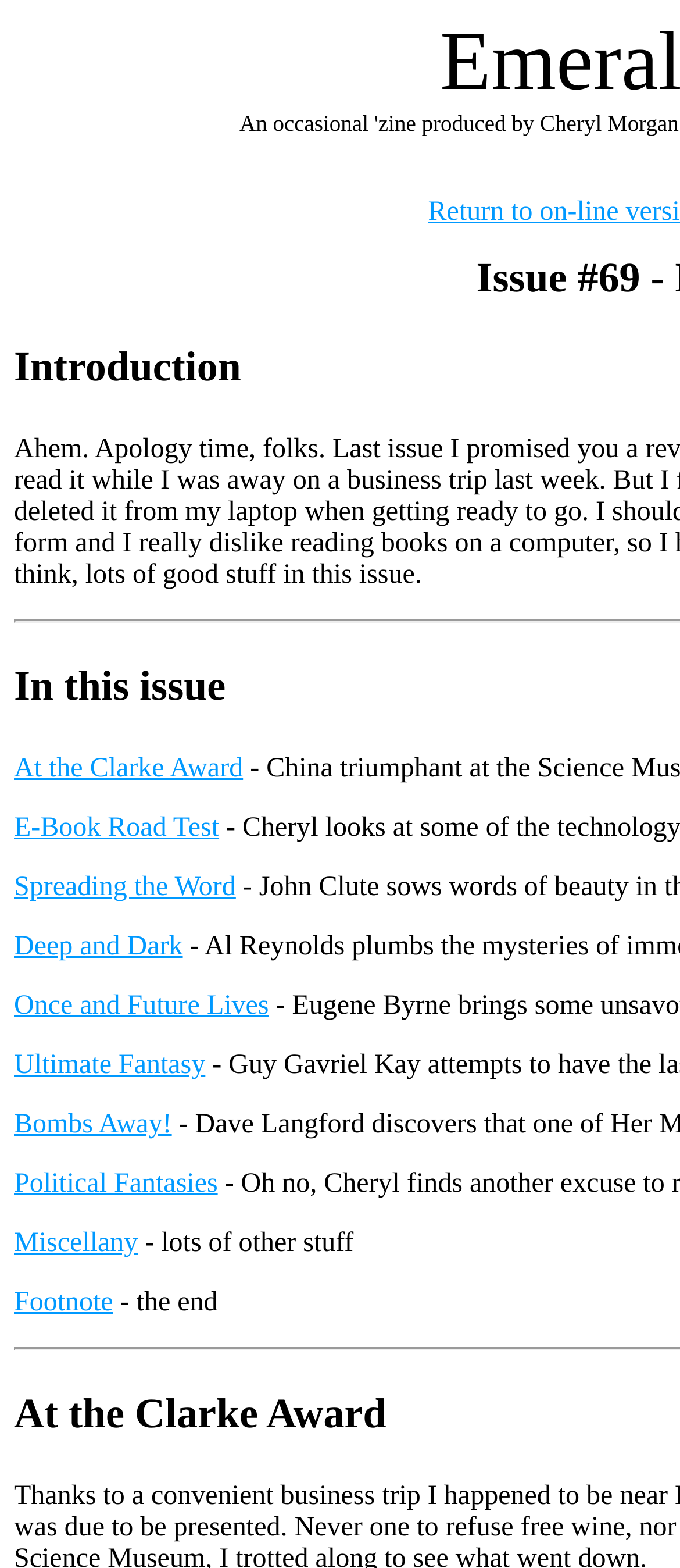Please identify the bounding box coordinates of the area that needs to be clicked to follow this instruction: "Explore E-Book Road Test".

[0.021, 0.519, 0.322, 0.537]